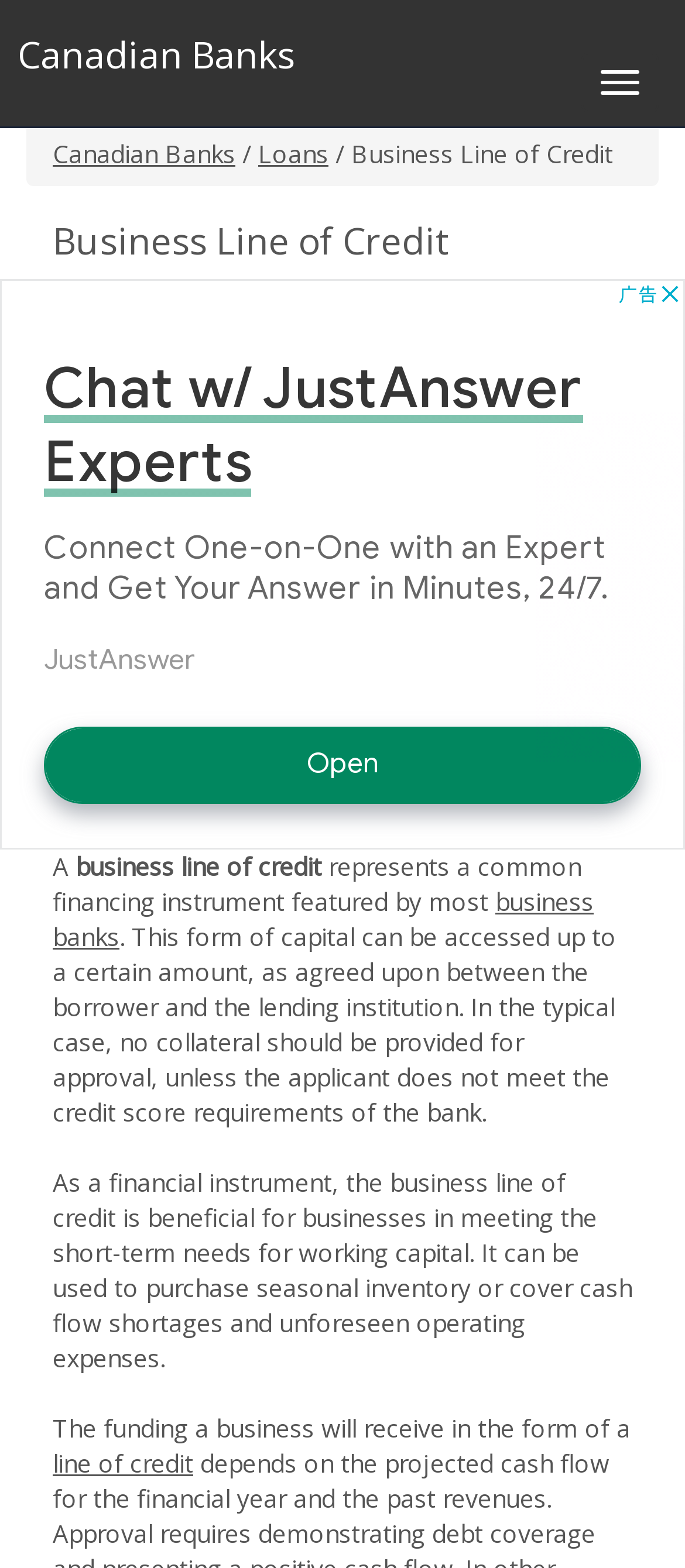Create a detailed summary of the webpage's content and design.

The webpage is about a Business Line of Credit. At the top right corner, there is a button to toggle navigation. Below it, there is a link to "Canadian Banks" with a heading of the same name. 

On the top navigation bar, there are links to "Canadian Banks", a separator, "Loans", and "Business Line of Credit" with a heading of the same name. 

Below the navigation bar, there is an advertisement iframe that spans the entire width of the page. 

Under the advertisement, there is a section of text that explains what a business line of credit is. It starts with a single letter "A" followed by the phrase "business line of credit" and then a paragraph of text that describes it as a common financing instrument featured by most business banks. 

The text continues to explain the benefits and uses of a business line of credit, including meeting short-term needs for working capital, purchasing seasonal inventory, and covering cash flow shortages and unforeseen operating expenses. 

Finally, there is a link to "line of credit" at the bottom of the page.